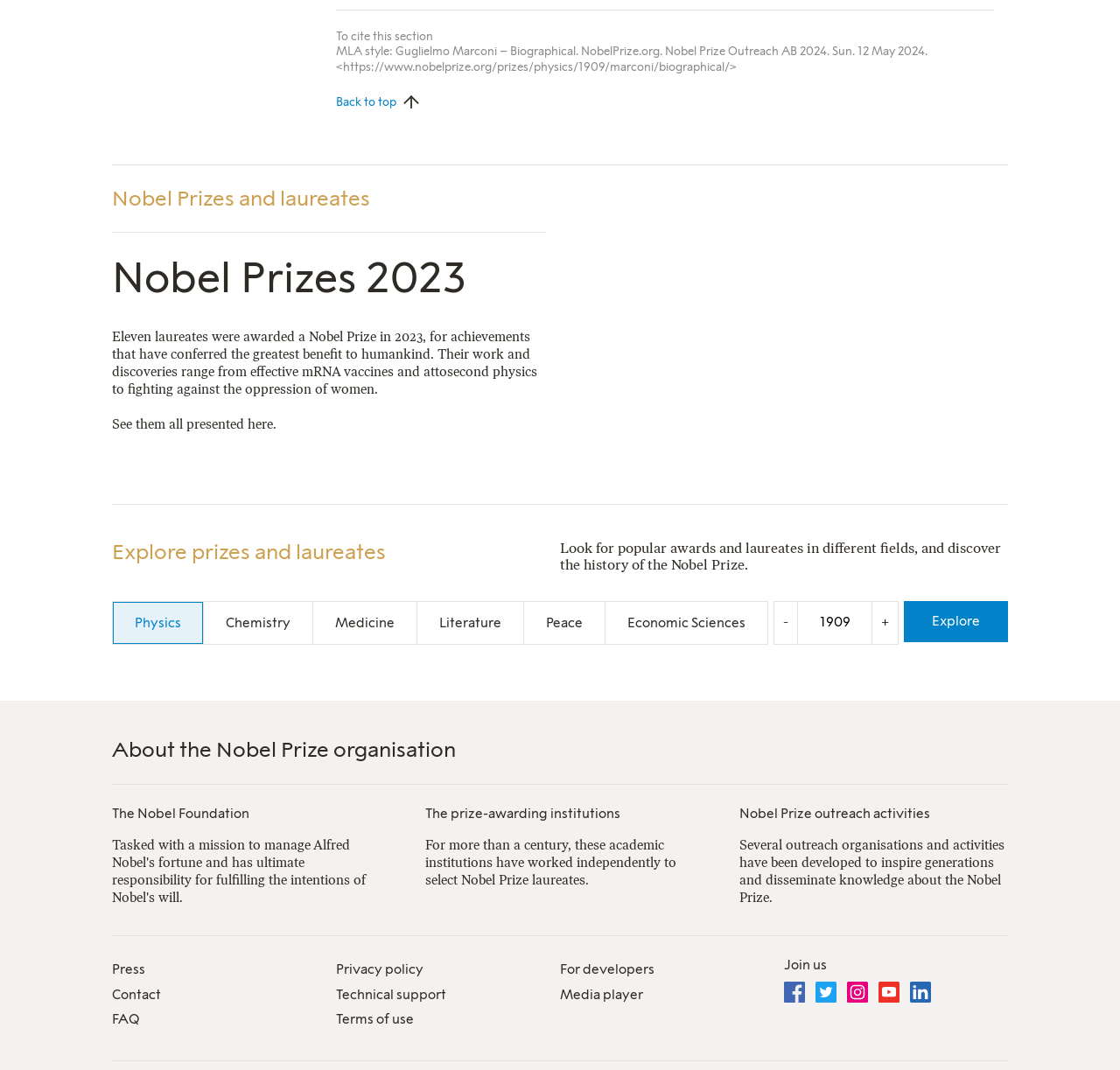Using the format (top-left x, top-left y, bottom-right x, bottom-right y), provide the bounding box coordinates for the described UI element. All values should be floating point numbers between 0 and 1: Literature

[0.372, 0.561, 0.467, 0.602]